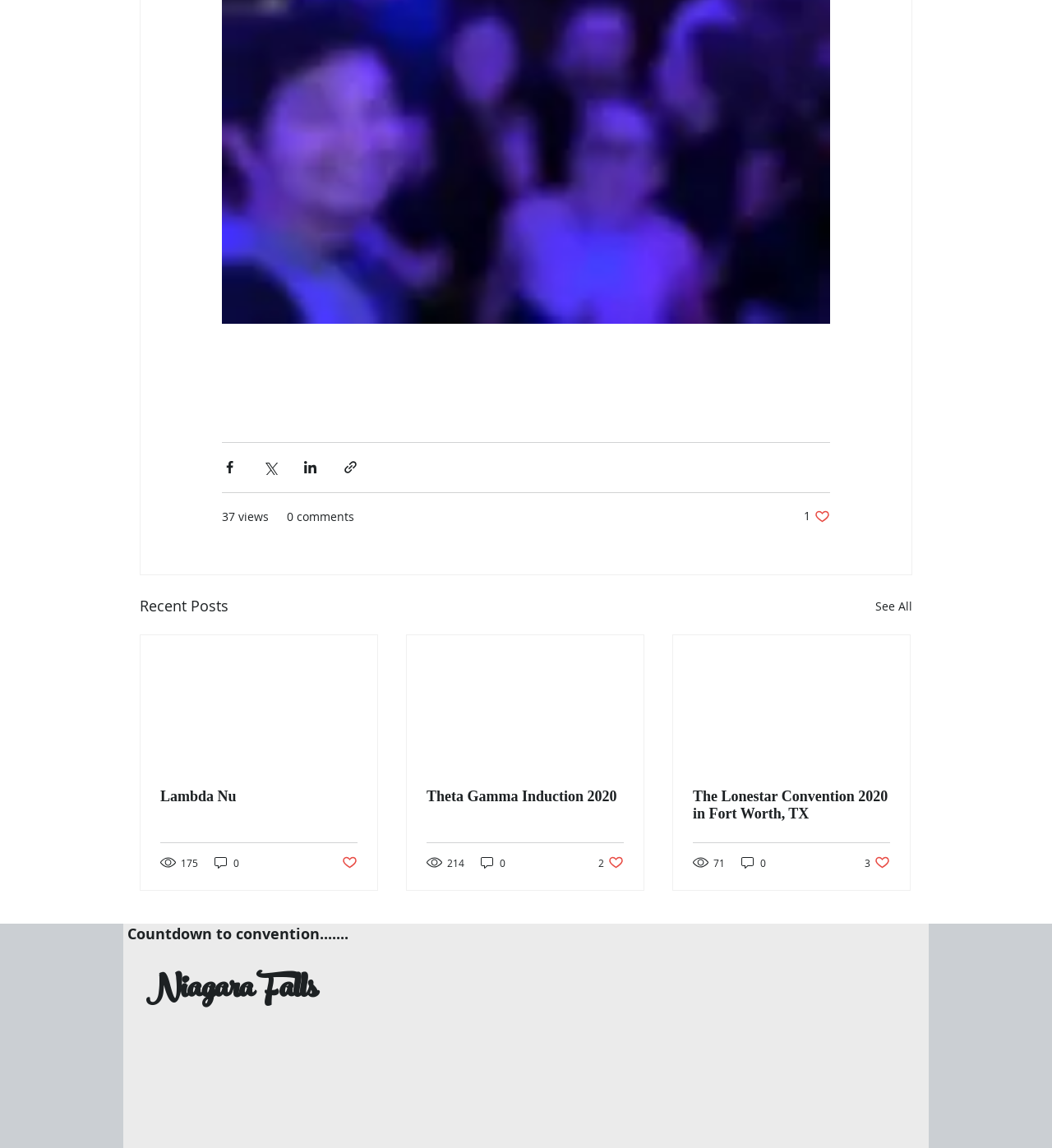What is the title of the second post?
From the image, respond with a single word or phrase.

Theta Gamma Induction 2020